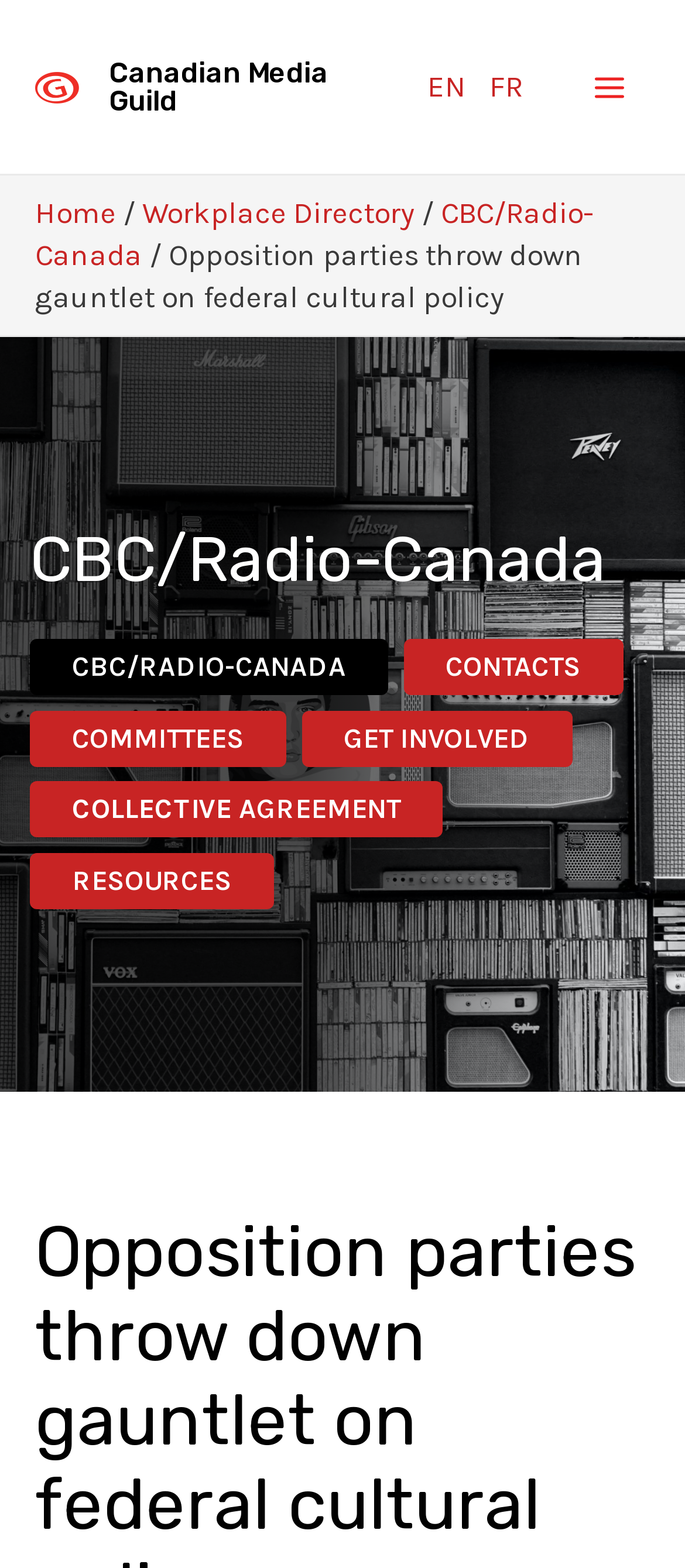Predict the bounding box of the UI element based on this description: "Bookstore".

None